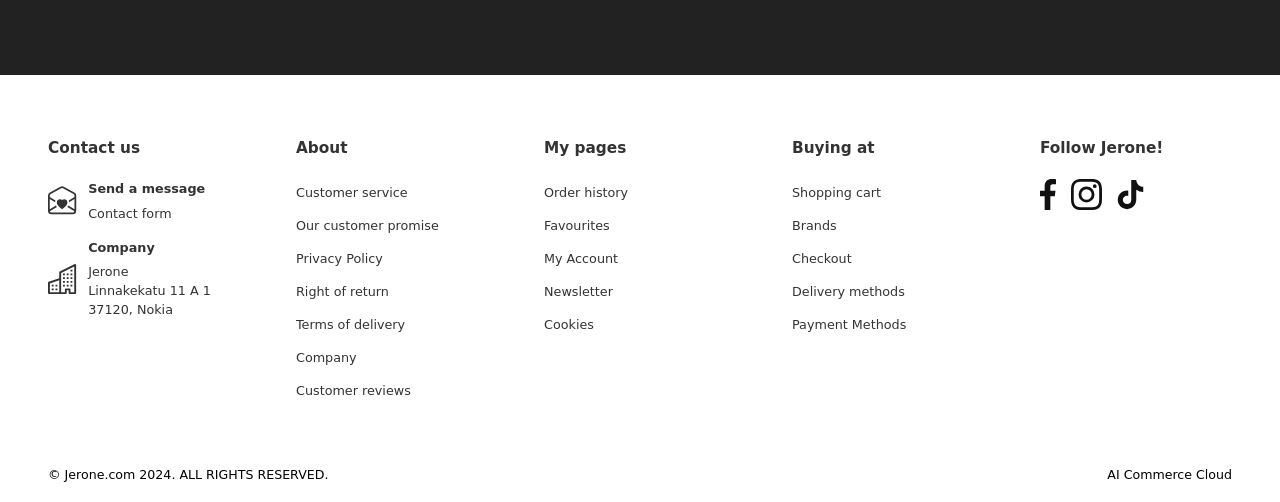Based on the element description, predict the bounding box coordinates (top-left x, top-left y, bottom-right x, bottom-right y) for the UI element in the screenshot: Right of return

[0.231, 0.566, 0.304, 0.596]